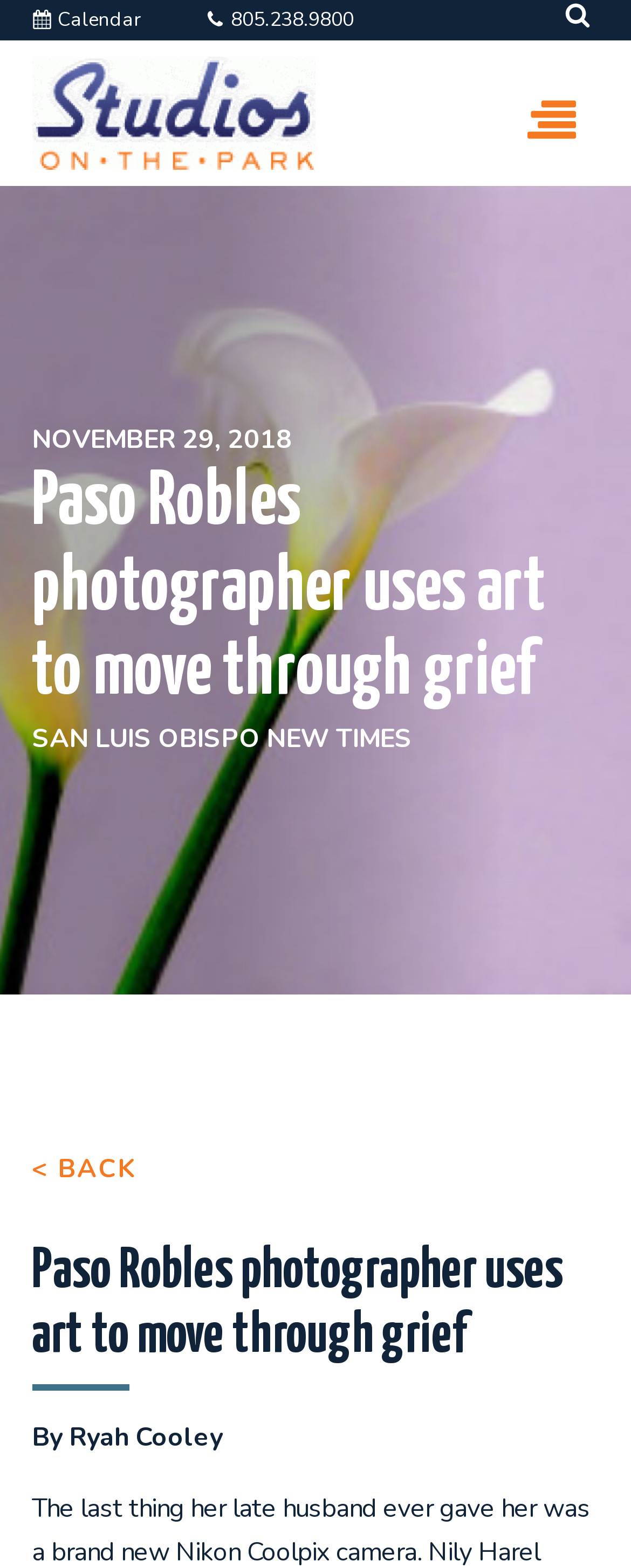Using the information shown in the image, answer the question with as much detail as possible: What is the author of the article?

The author of the article is mentioned in the StaticText element with the text 'By Ryah Cooley'.